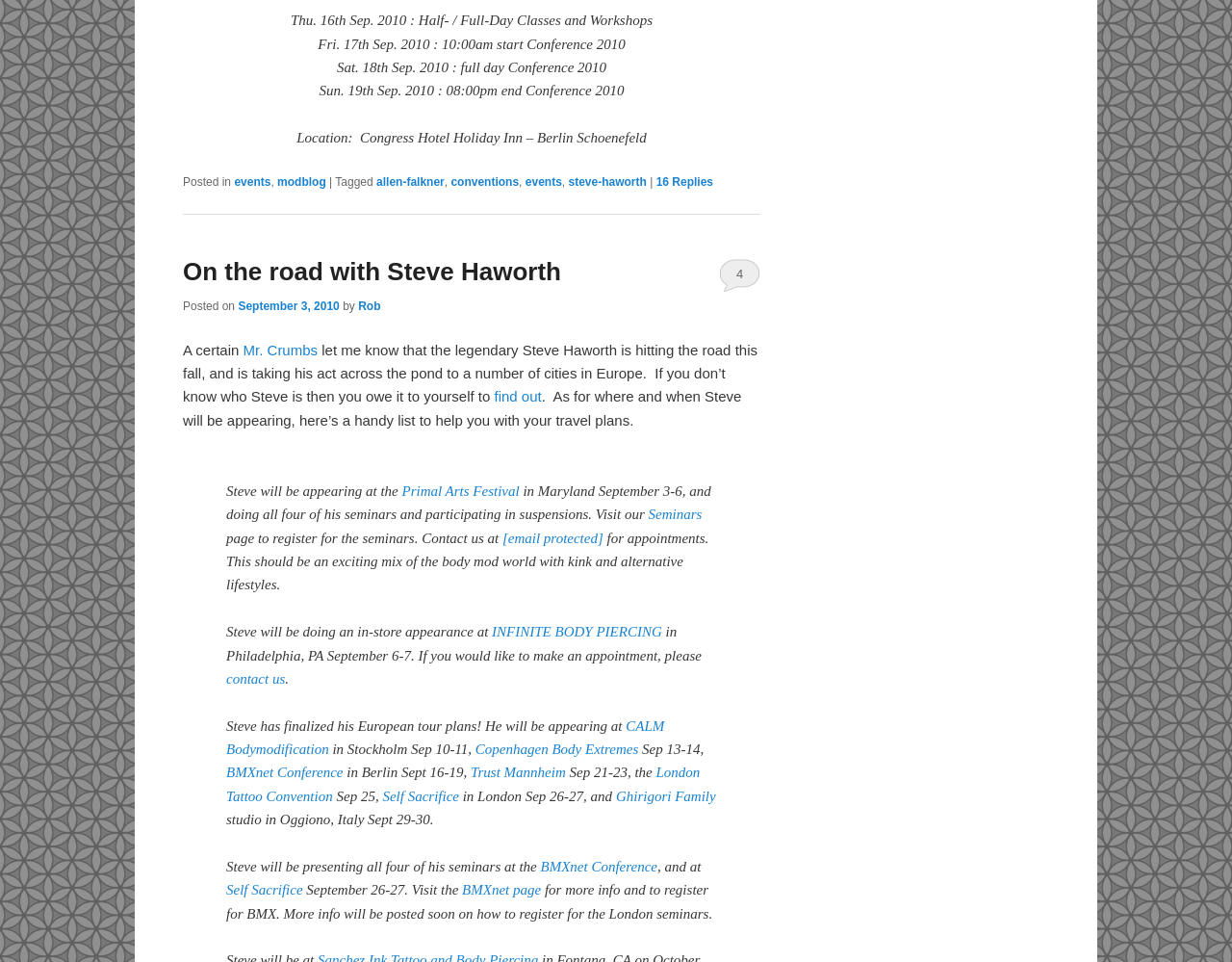Where is the Primal Arts Festival taking place?
Provide a one-word or short-phrase answer based on the image.

Maryland